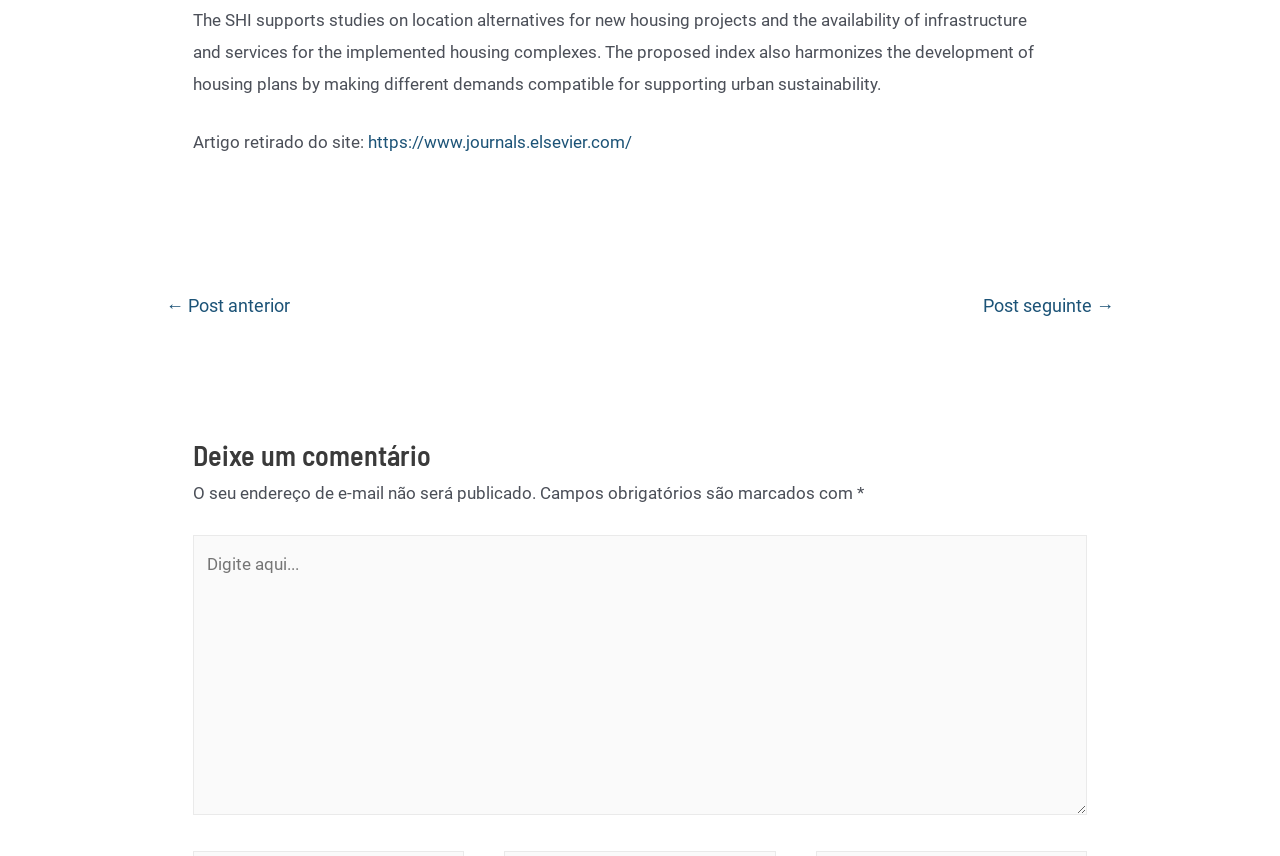Find the bounding box coordinates for the HTML element described in this sentence: "← Post anterior". Provide the coordinates as four float numbers between 0 and 1, in the format [left, top, right, bottom].

[0.108, 0.334, 0.248, 0.383]